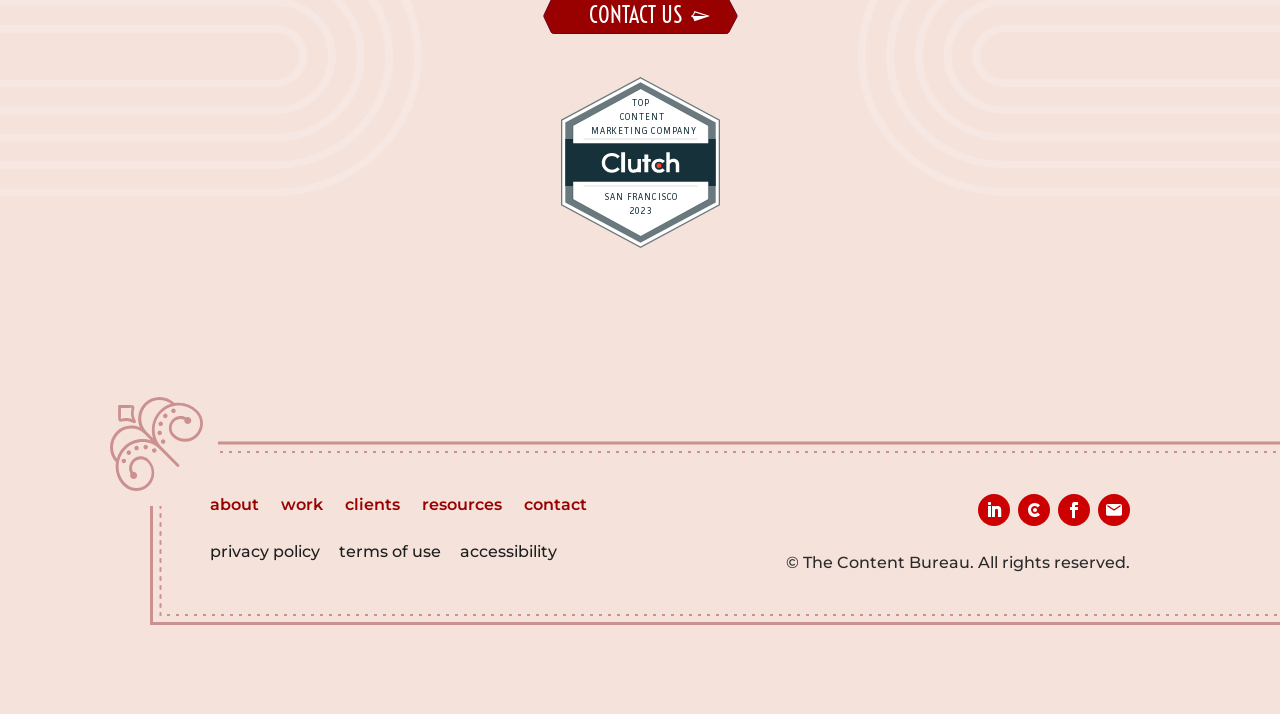Determine the bounding box for the UI element described here: "accessibility".

[0.359, 0.757, 0.435, 0.791]